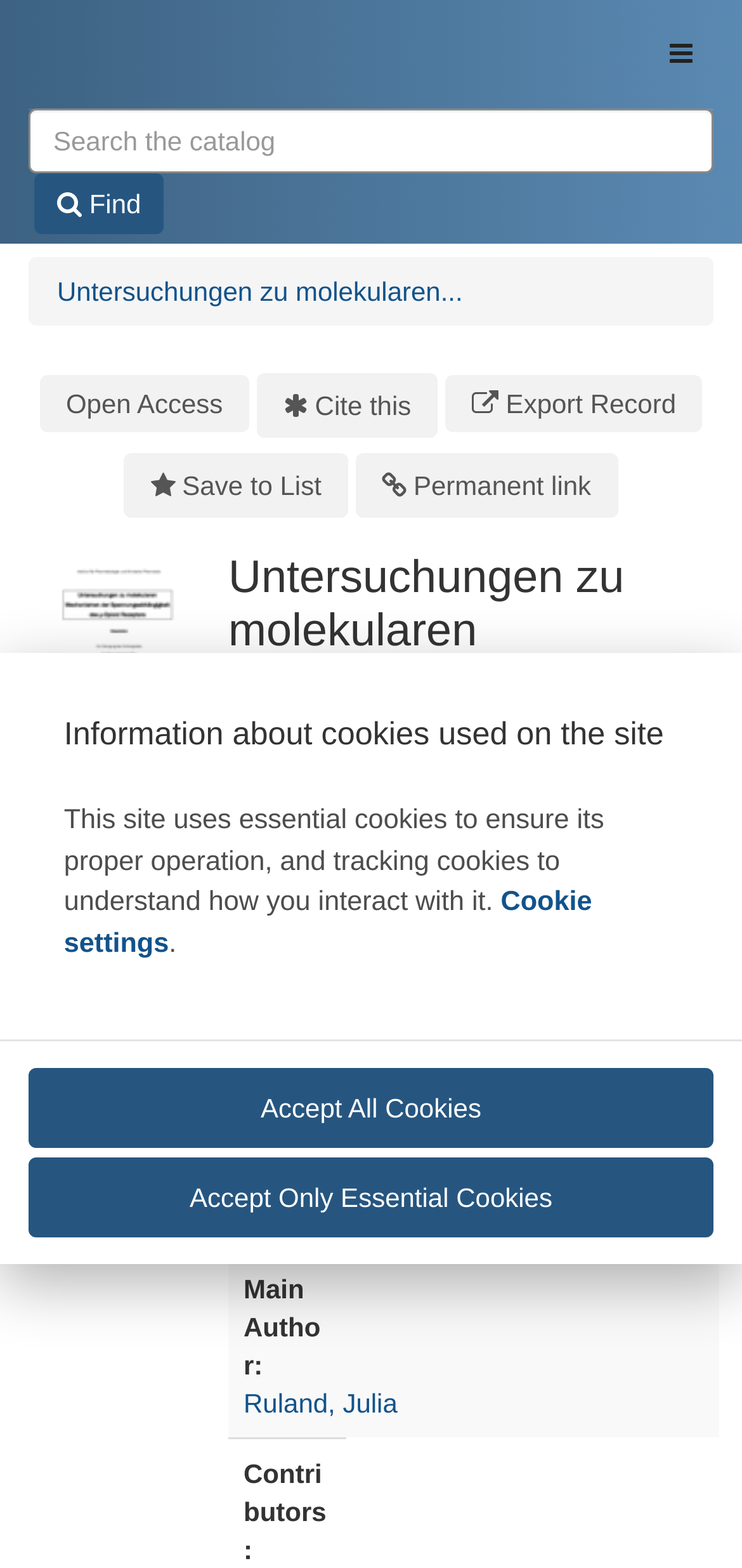Locate the bounding box for the described UI element: "Accept Only Essential Cookies". Ensure the coordinates are four float numbers between 0 and 1, formatted as [left, top, right, bottom].

[0.039, 0.738, 0.961, 0.789]